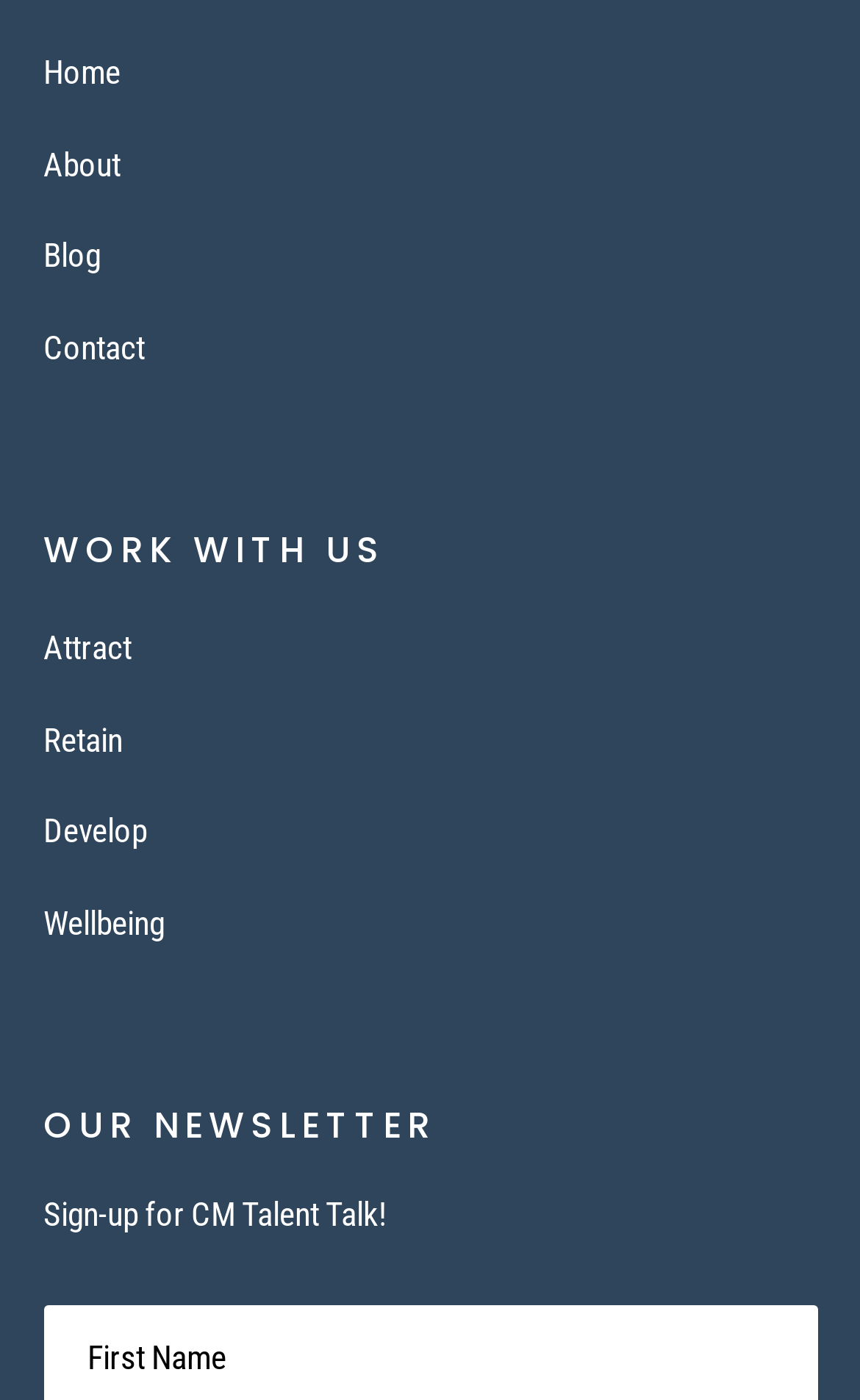How many main navigation links are there?
With the help of the image, please provide a detailed response to the question.

I counted the number of links in the top navigation bar, which are 'Home', 'About', 'Blog', and 'Contact', totaling 4 links.